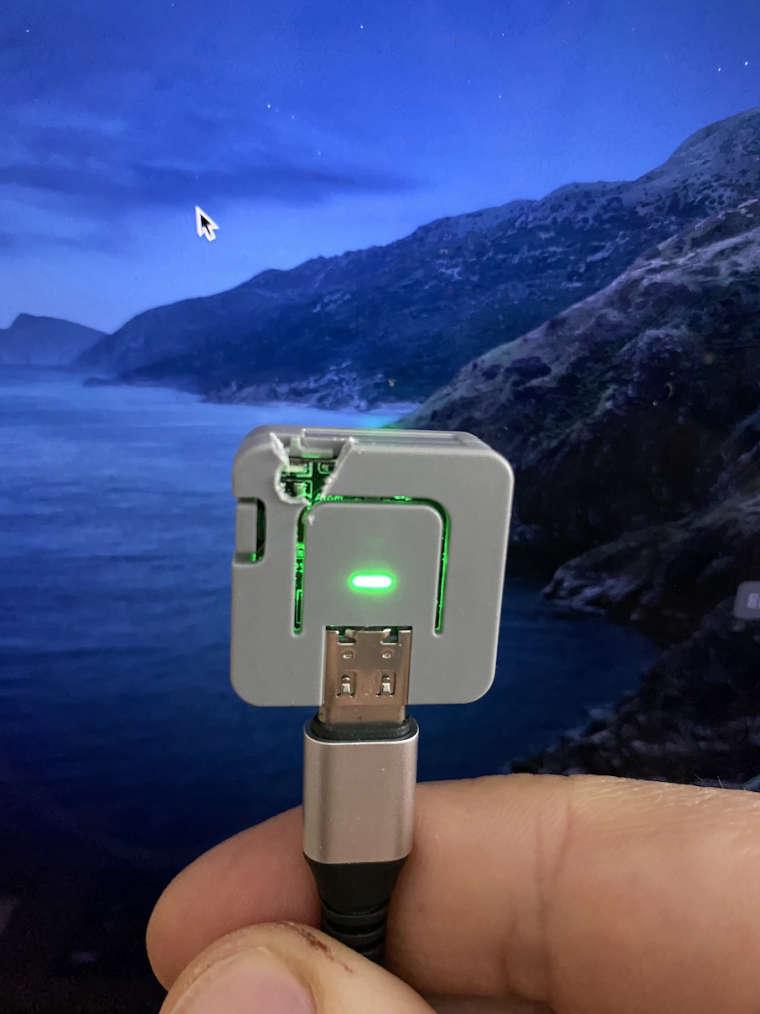Describe all the elements in the image with great detail.

In this image, a person is holding a small, compact device with a USB connector, likely used for infrared (IR) communication, as indicated by its design and the context of the discussion surrounding it. The device features a green LED indicator that is illuminated, suggesting it is powered on or actively communicating. Notably, part of the device appears to have been modified or damaged, with a section carved out, potentially to enhance the performance of the IR functionality. In the background, a scenic image of a coastal landscape can be seen, adding a serene contrast to the technical focus of the image, which relates to user experiences and issues with the IR range of similar devices, specifically compared to an earlier model, the stickC. This visual serves as a practical example in a discussion about the user's real-world experiences with technology.